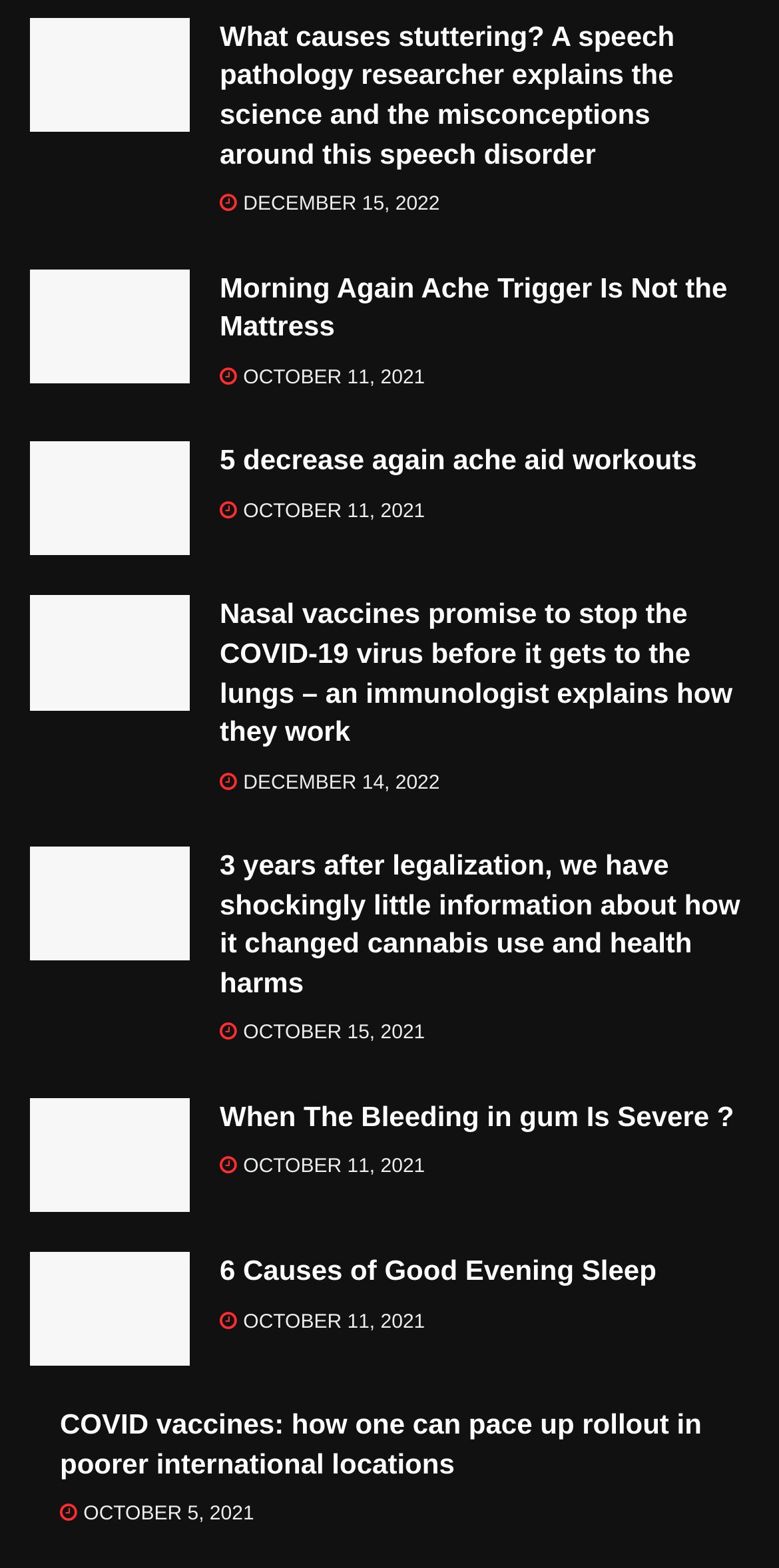For the following element description, predict the bounding box coordinates in the format (top-left x, top-left y, bottom-right x, bottom-right y). All values should be floating point numbers between 0 and 1. Description: October 11, 2021

[0.282, 0.738, 0.546, 0.752]